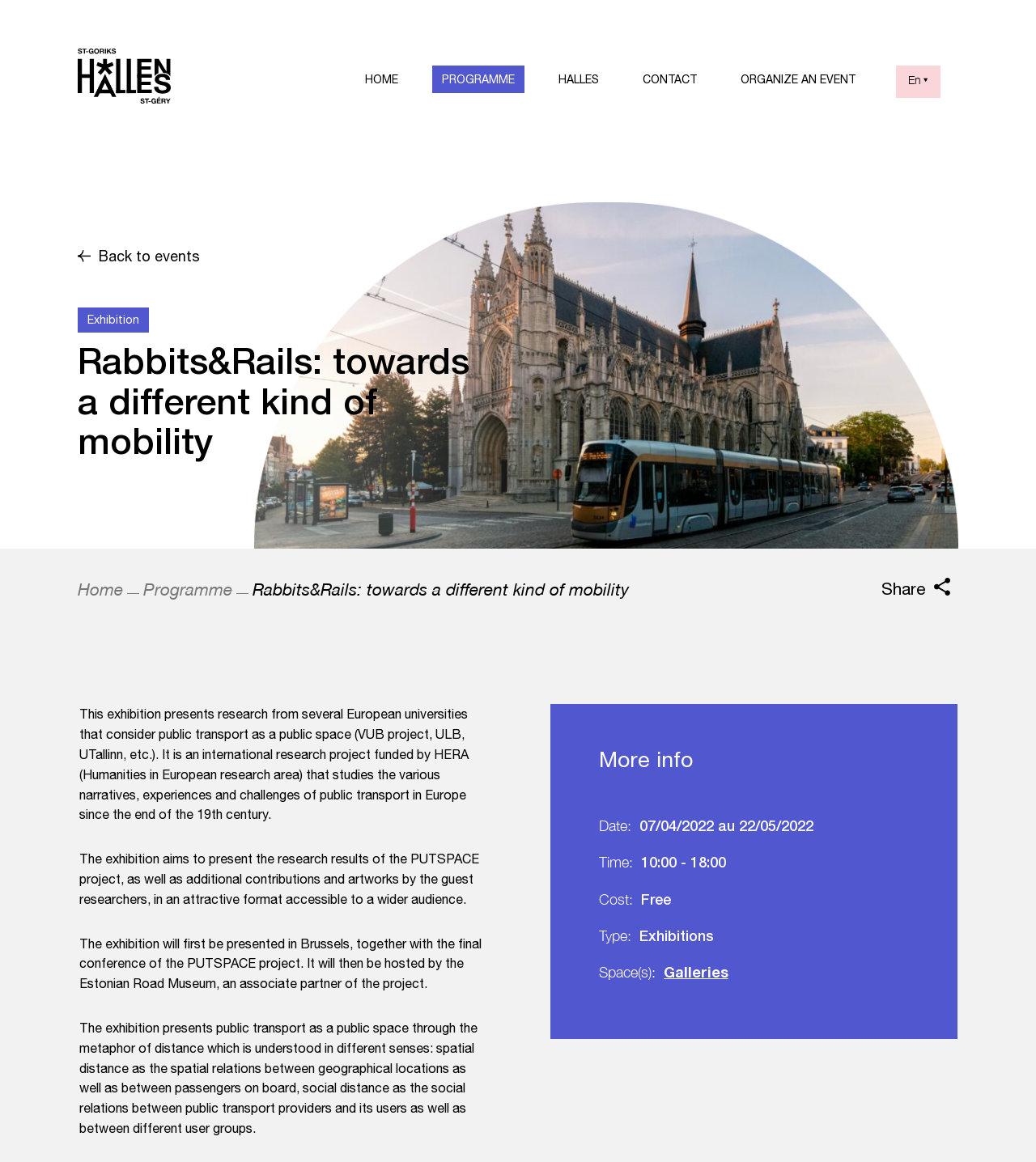Can you pinpoint the bounding box coordinates for the clickable element required for this instruction: "Visit the GALLERIES"? The coordinates should be four float numbers between 0 and 1, i.e., [left, top, right, bottom].

[0.641, 0.829, 0.703, 0.844]